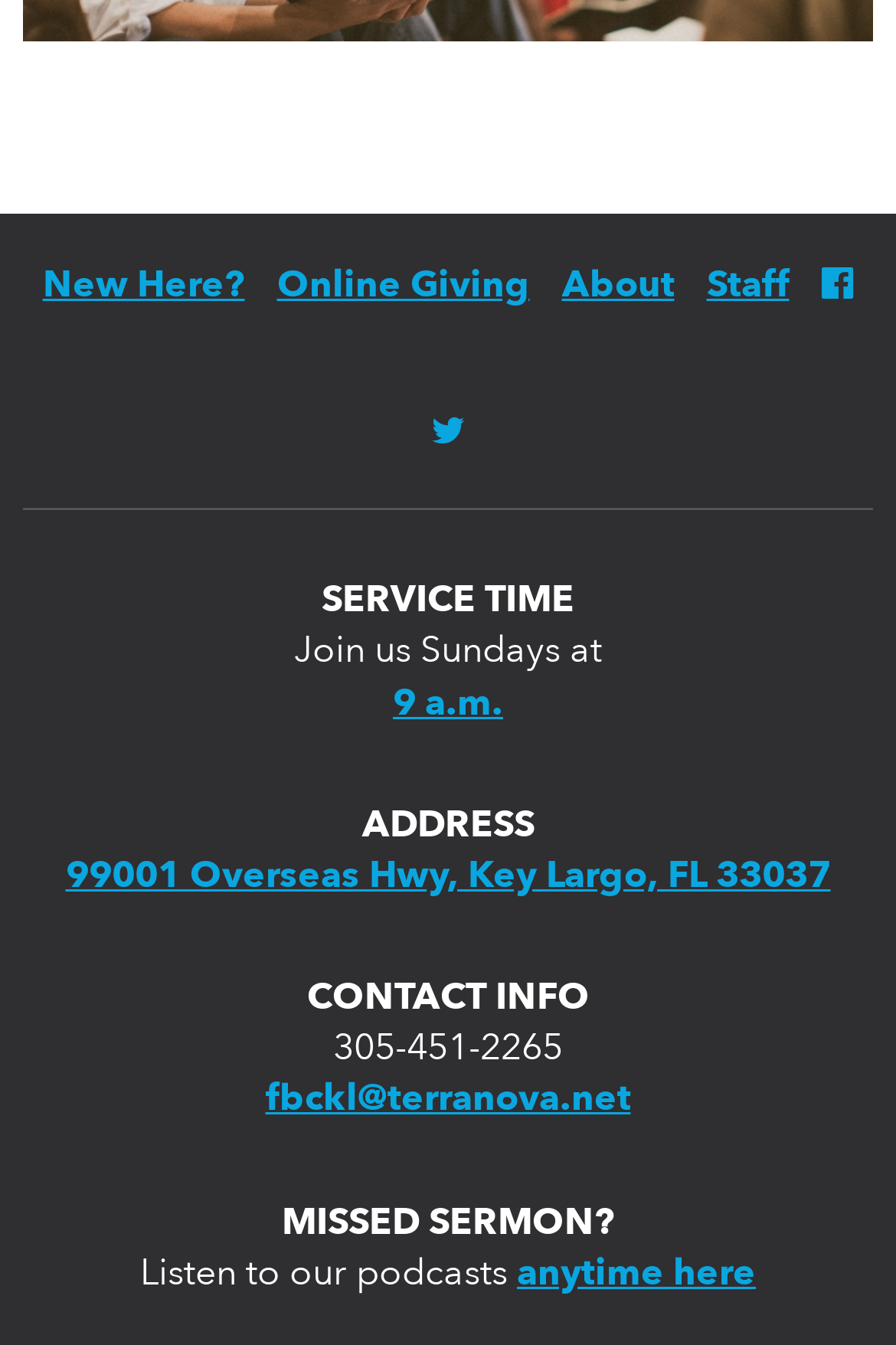Provide the bounding box coordinates, formatted as (top-left x, top-left y, bottom-right x, bottom-right y), with all values being floating point numbers between 0 and 1. Identify the bounding box of the UI element that matches the description: The Mollis

None